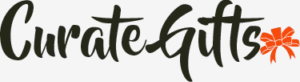Could you please study the image and provide a detailed answer to the question:
What values does the brand 'Curate Gifts' emphasize?

The caption states that the overall design 'enhances the brand's identity as one that values creativity and thoughtfulness in gifting', indicating that these are the core values emphasized by the brand.